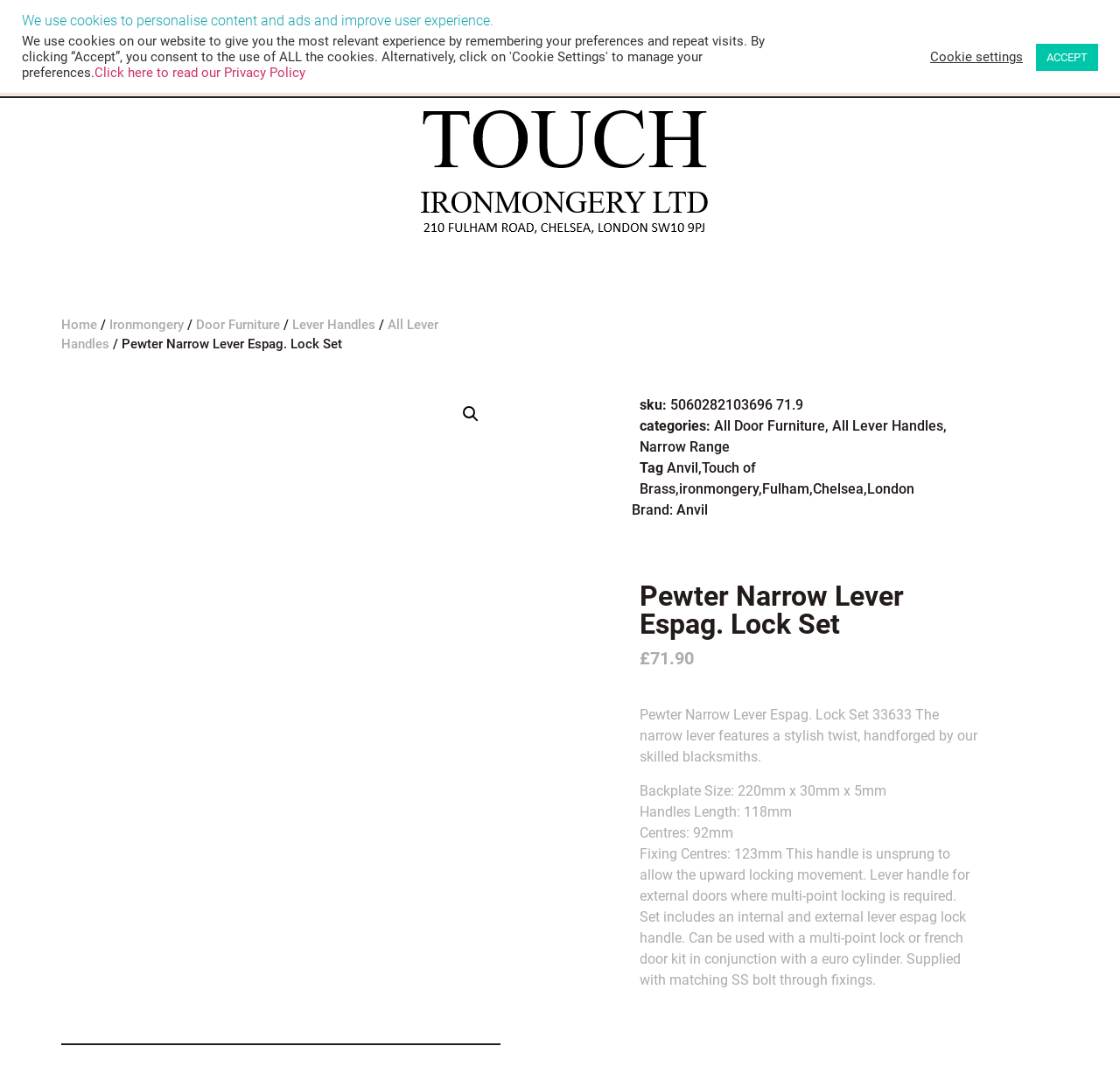Provide the bounding box coordinates of the HTML element described by the text: "alt="Touch Ironmongery Chelsea London"". The coordinates should be in the format [left, top, right, bottom] with values between 0 and 1.

[0.363, 0.098, 0.637, 0.22]